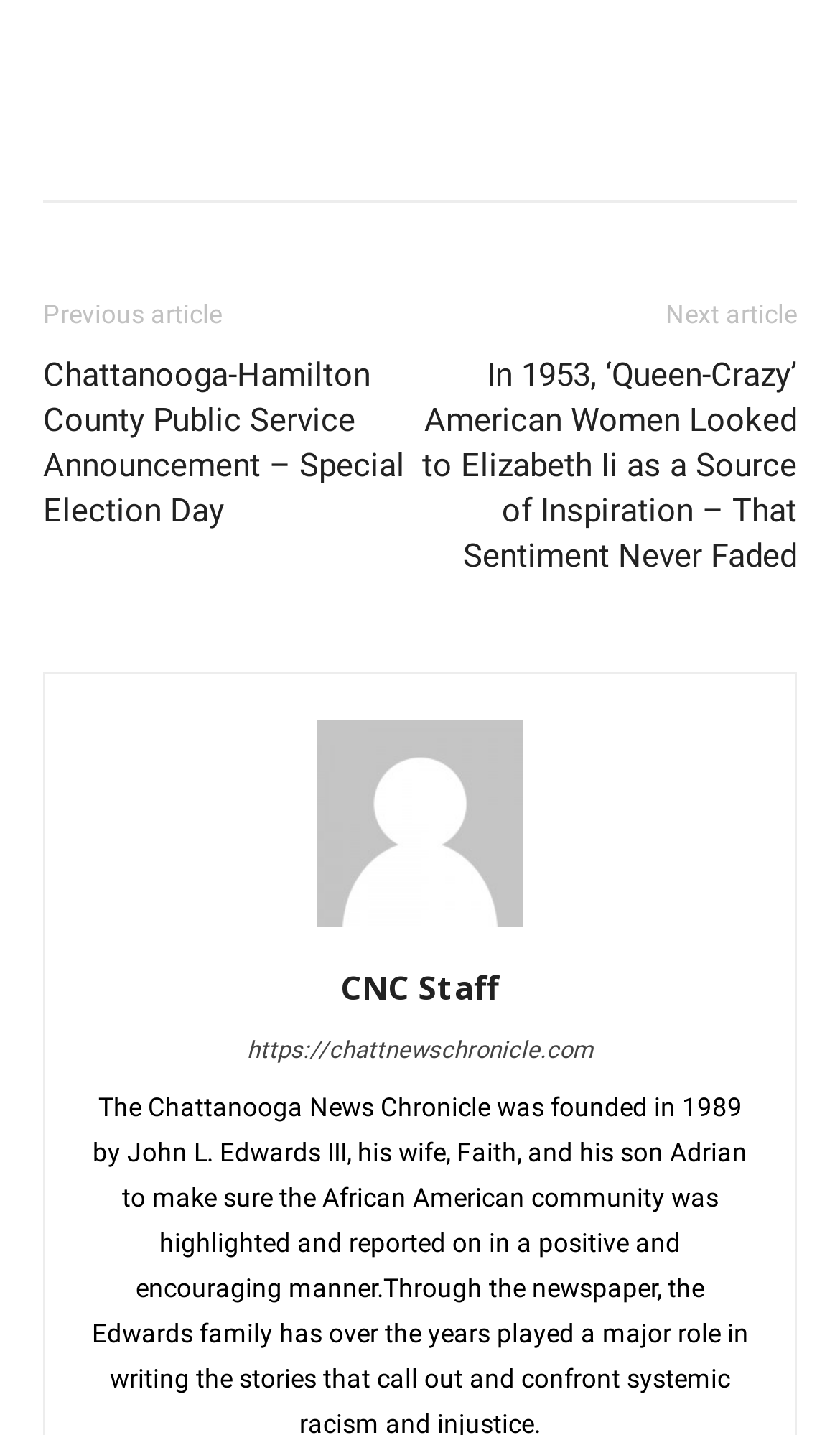Respond to the following question using a concise word or phrase: 
What is the purpose of the icons at the top?

Social media links